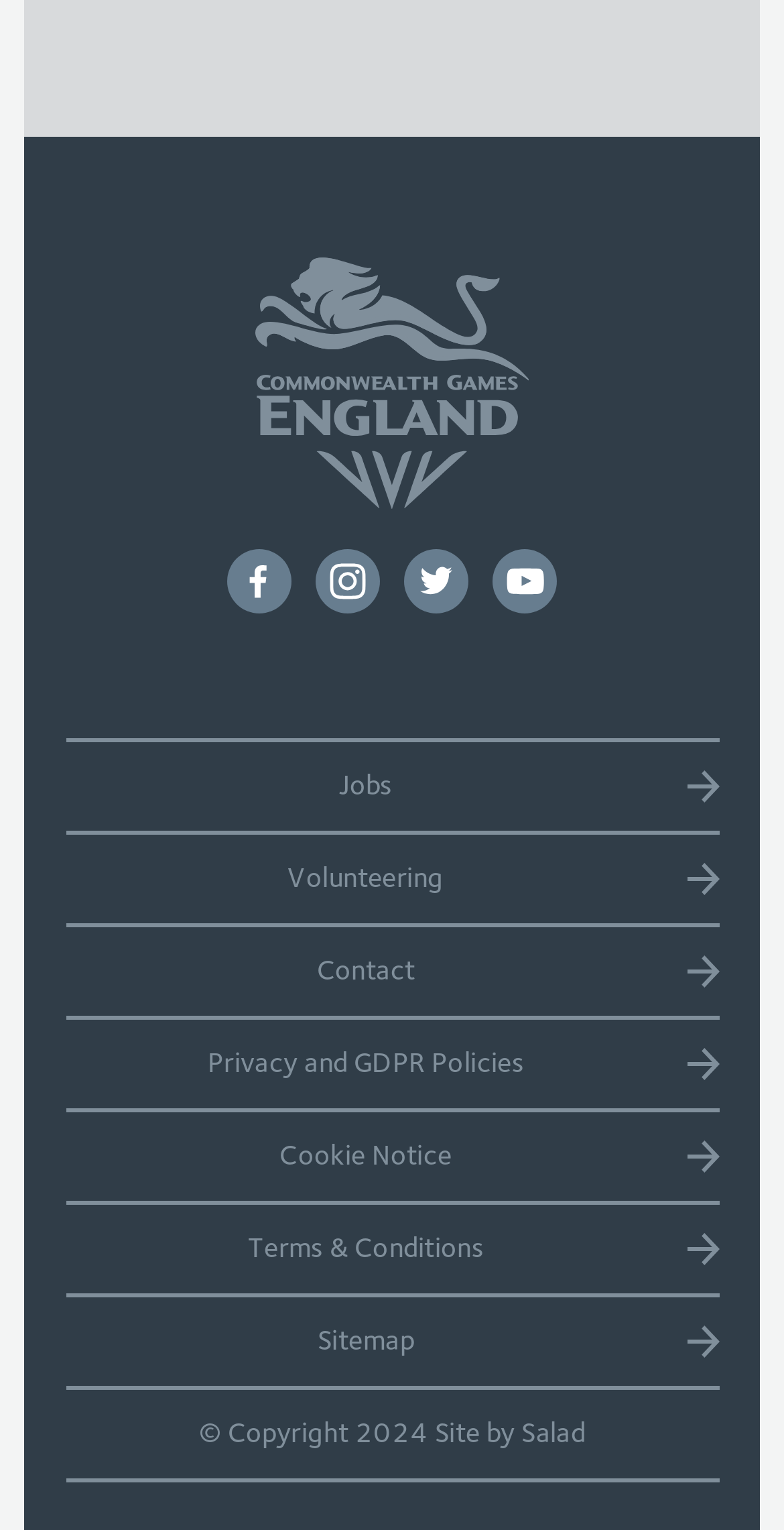Locate the bounding box coordinates of the area you need to click to fulfill this instruction: 'Explore job opportunities'. The coordinates must be in the form of four float numbers ranging from 0 to 1: [left, top, right, bottom].

[0.083, 0.485, 0.917, 0.543]